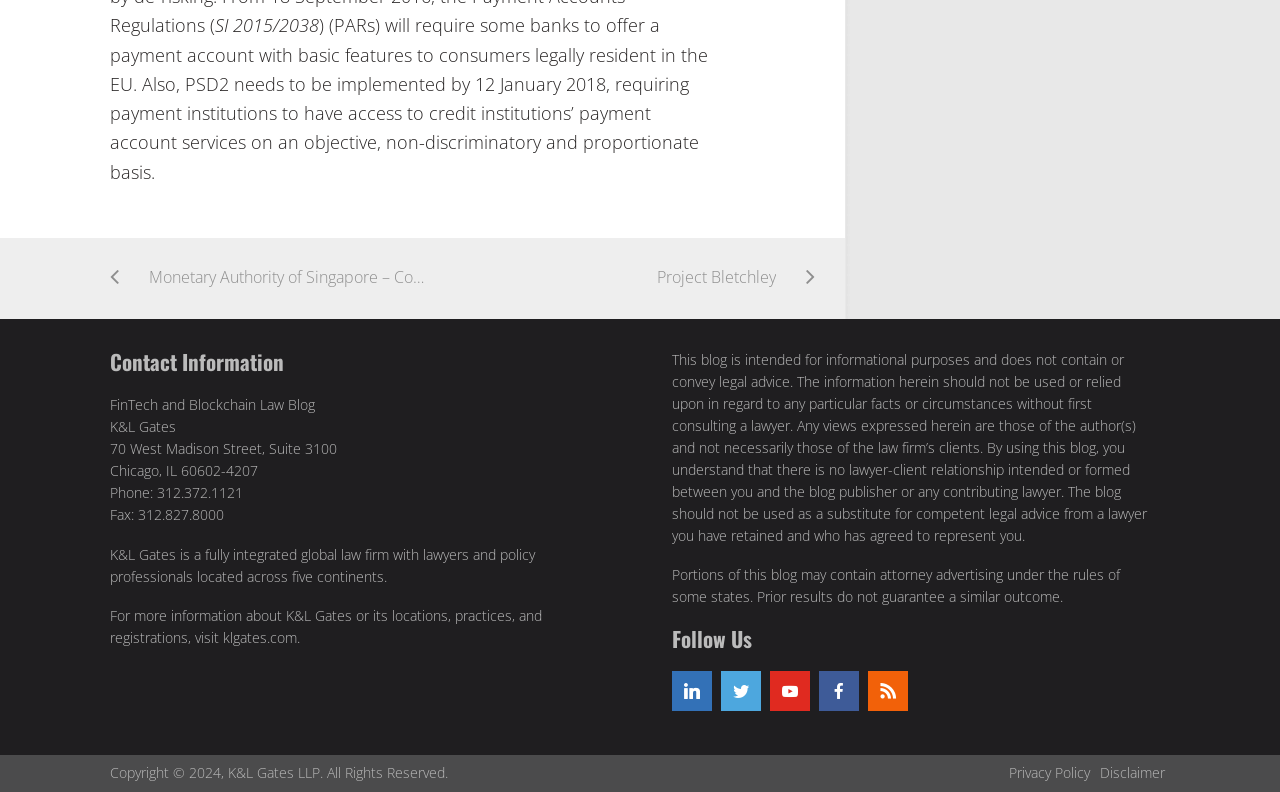Find and provide the bounding box coordinates for the UI element described here: "Disclaimer". The coordinates should be given as four float numbers between 0 and 1: [left, top, right, bottom].

[0.859, 0.963, 0.91, 0.987]